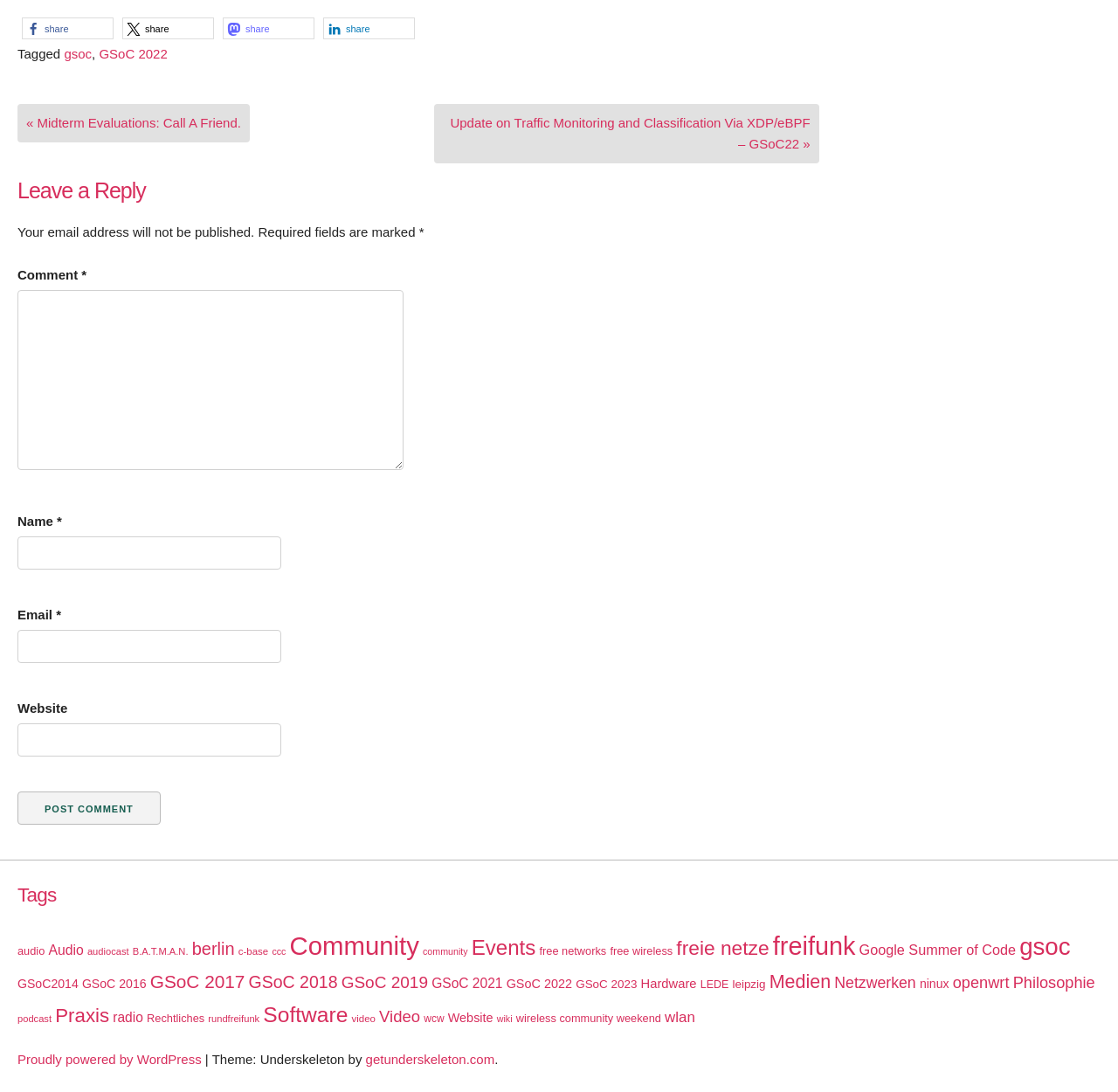Provide the bounding box coordinates of the UI element that matches the description: "parent_node: Comment * name="j8993c2792"".

[0.016, 0.266, 0.361, 0.43]